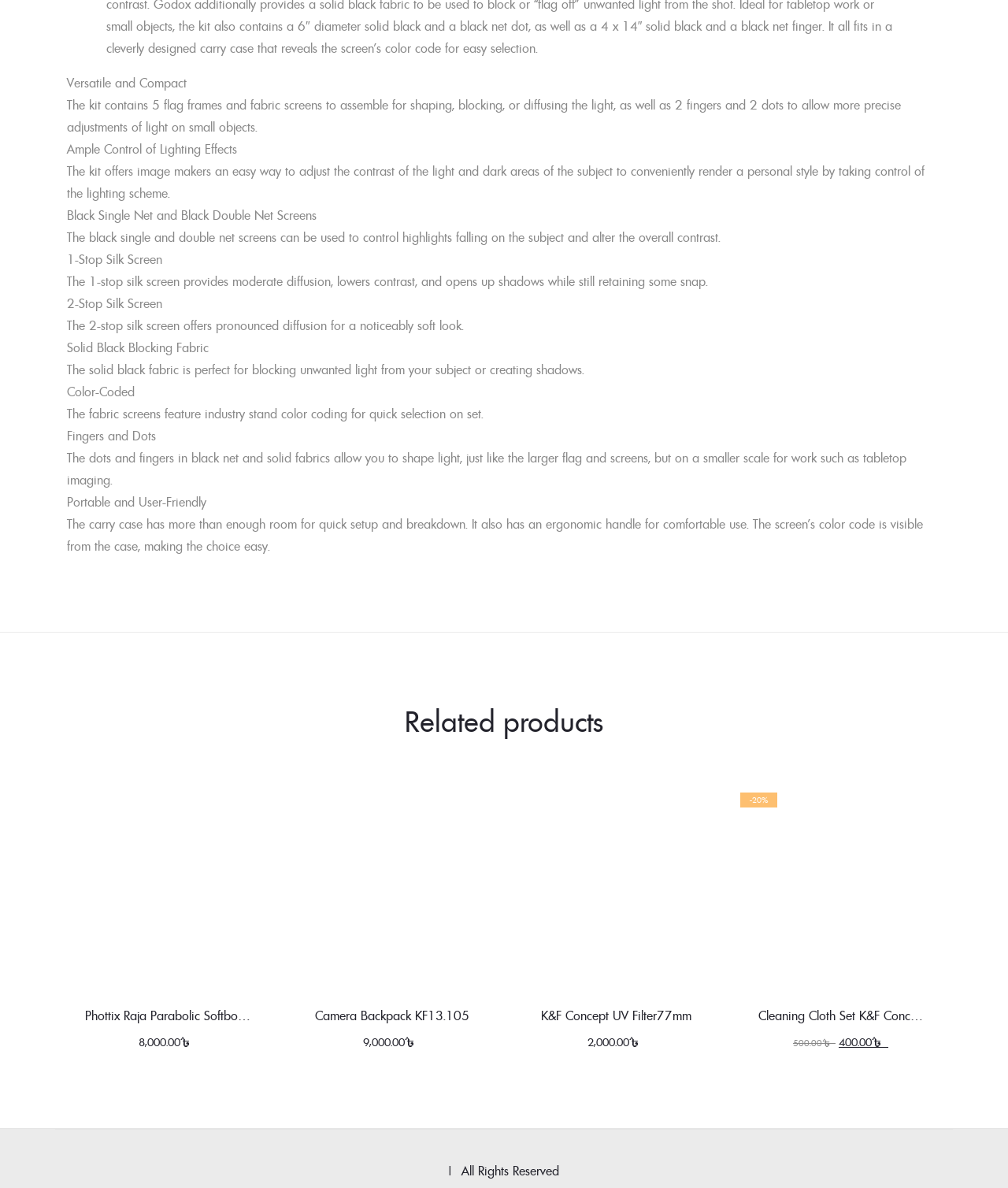Please locate the bounding box coordinates of the element that needs to be clicked to achieve the following instruction: "View related product K&F Concept UV Filter77mm". The coordinates should be four float numbers between 0 and 1, i.e., [left, top, right, bottom].

[0.5, 0.661, 0.723, 0.887]